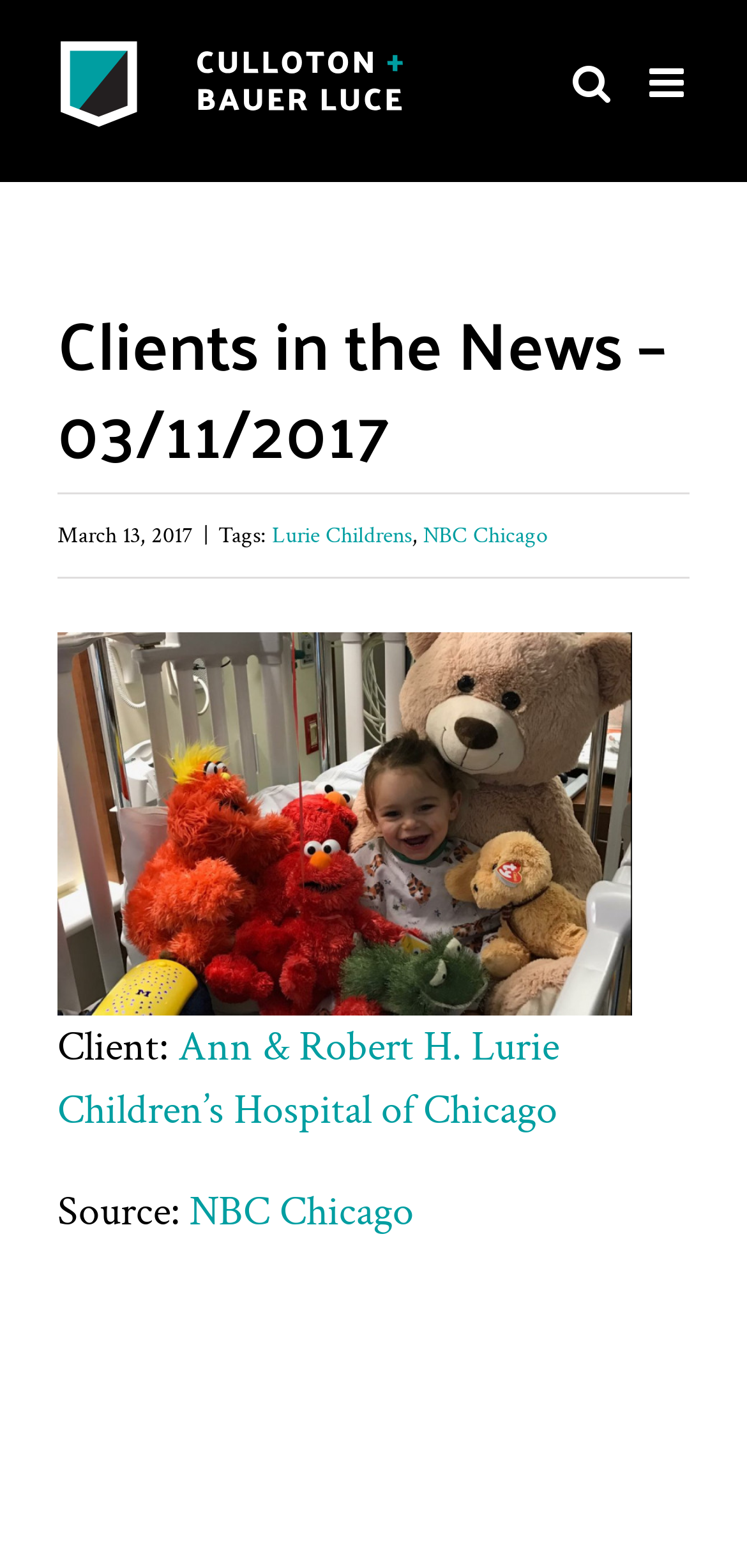From the screenshot, find the bounding box of the UI element matching this description: "alt="Culloton + Bauer Luce Logo"". Supply the bounding box coordinates in the form [left, top, right, bottom], each a float between 0 and 1.

[0.077, 0.024, 0.55, 0.086]